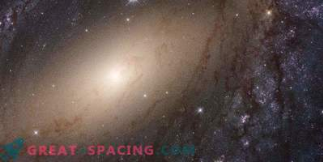Give a one-word or short phrase answer to this question: 
What is the significance of ultraviolet light in the article?

Understanding galactic structures and star formations